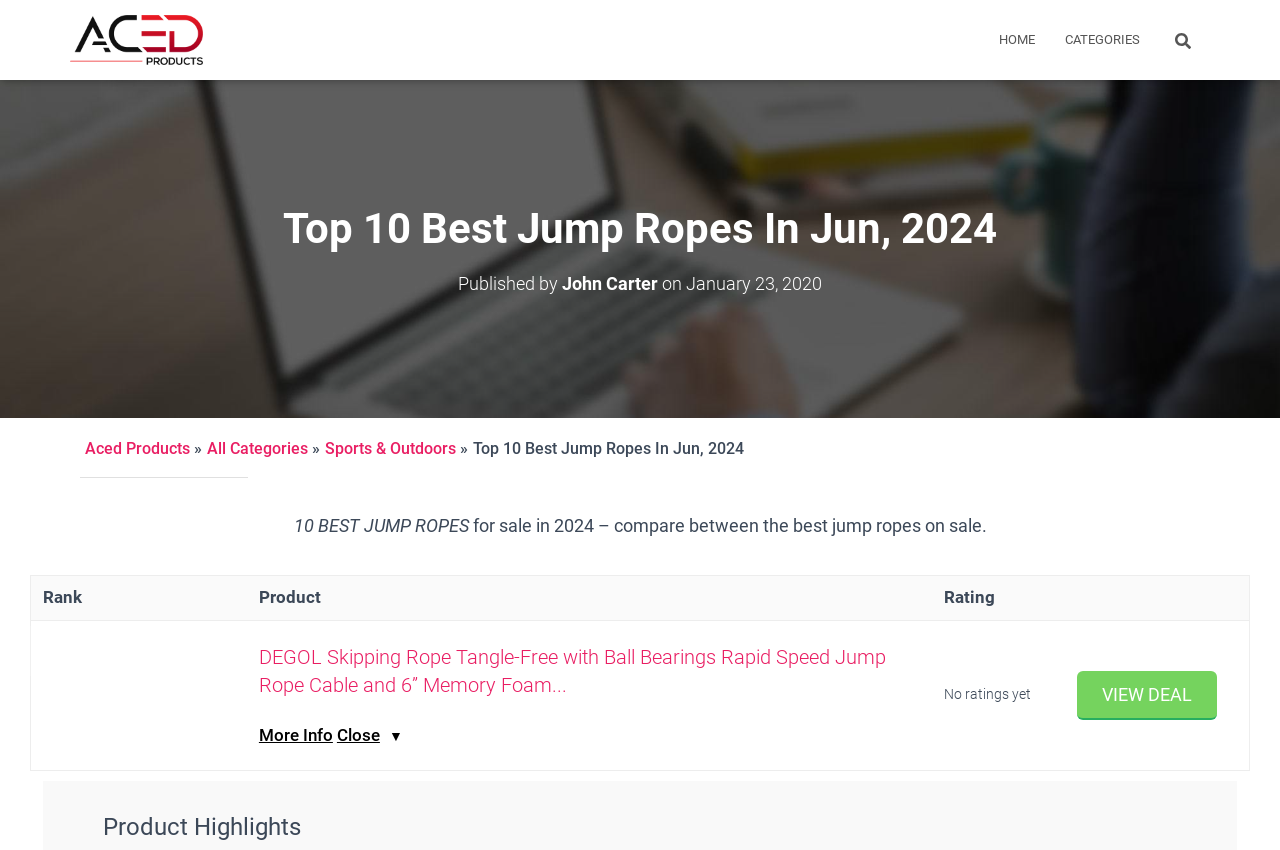Determine the coordinates of the bounding box that should be clicked to complete the instruction: "Go to the HOME page". The coordinates should be represented by four float numbers between 0 and 1: [left, top, right, bottom].

[0.769, 0.018, 0.82, 0.076]